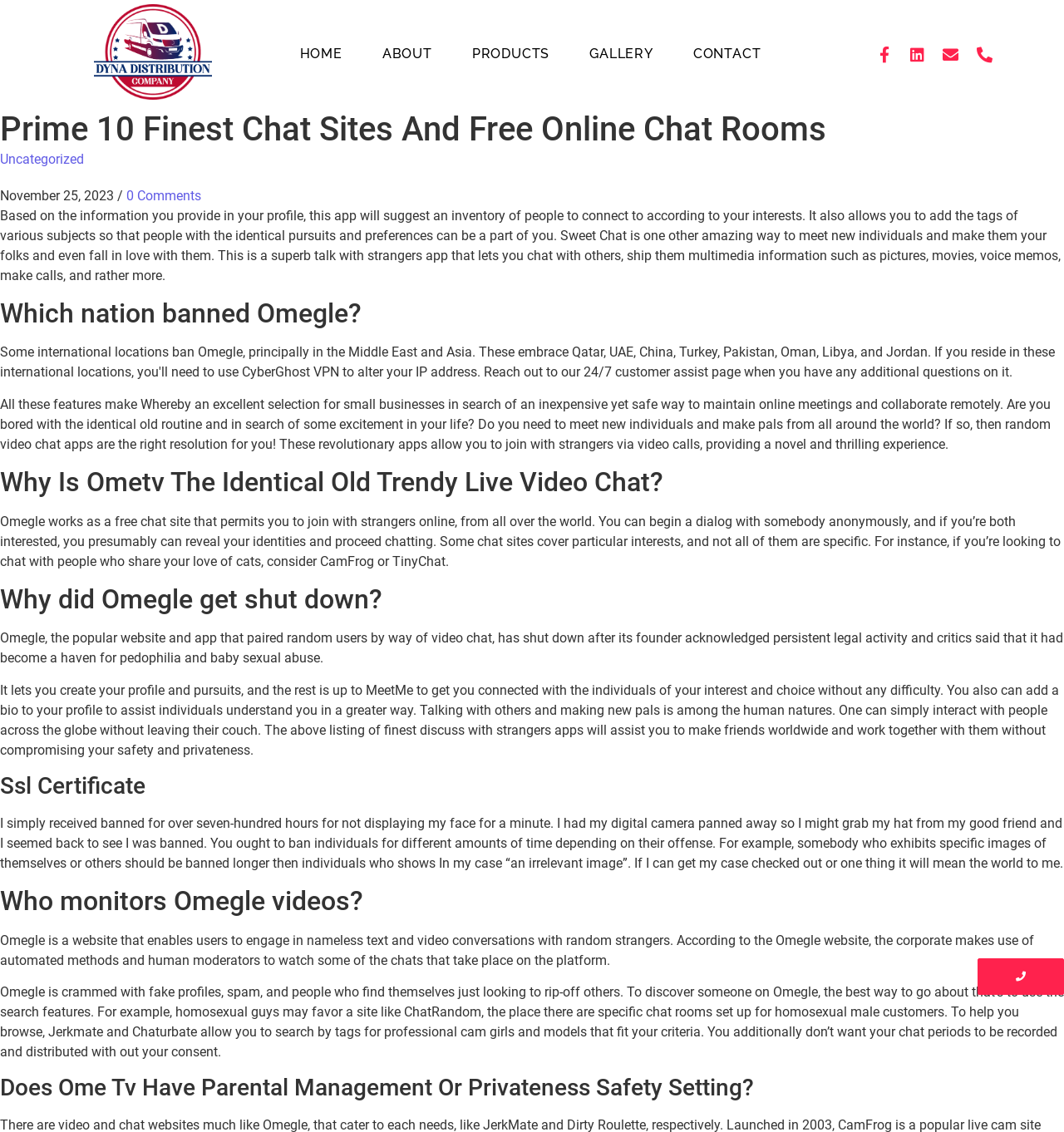What is the purpose of MeetMe?
Please answer using one word or phrase, based on the screenshot.

Connect with people of similar interests